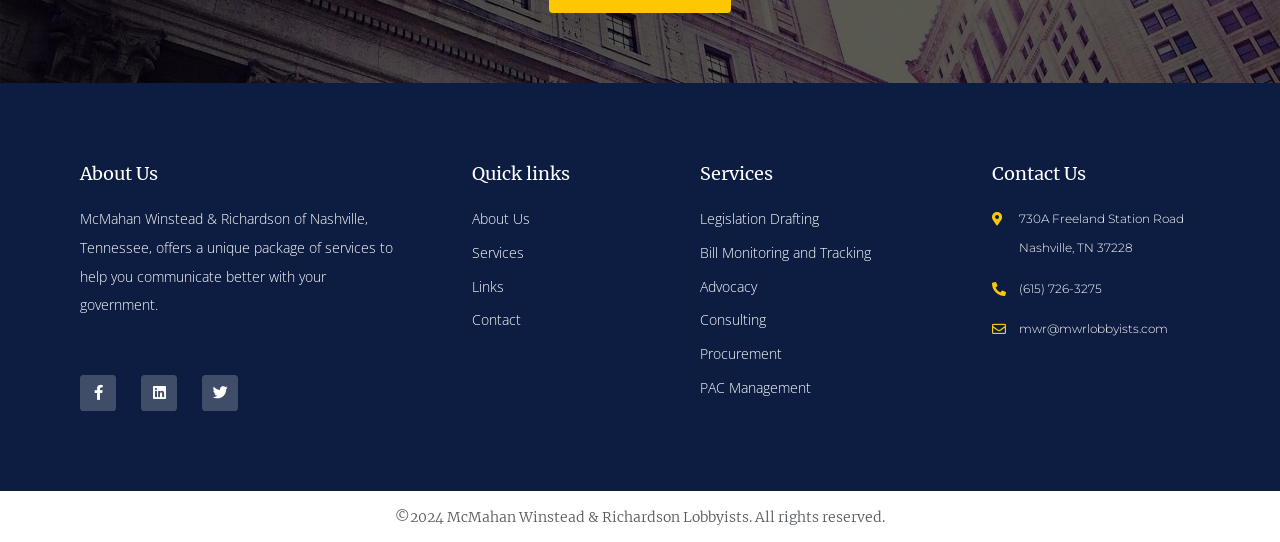Identify the bounding box coordinates for the UI element described by the following text: "Bill Monitoring and Tracking". Provide the coordinates as four float numbers between 0 and 1, in the format [left, top, right, bottom].

[0.547, 0.44, 0.759, 0.494]